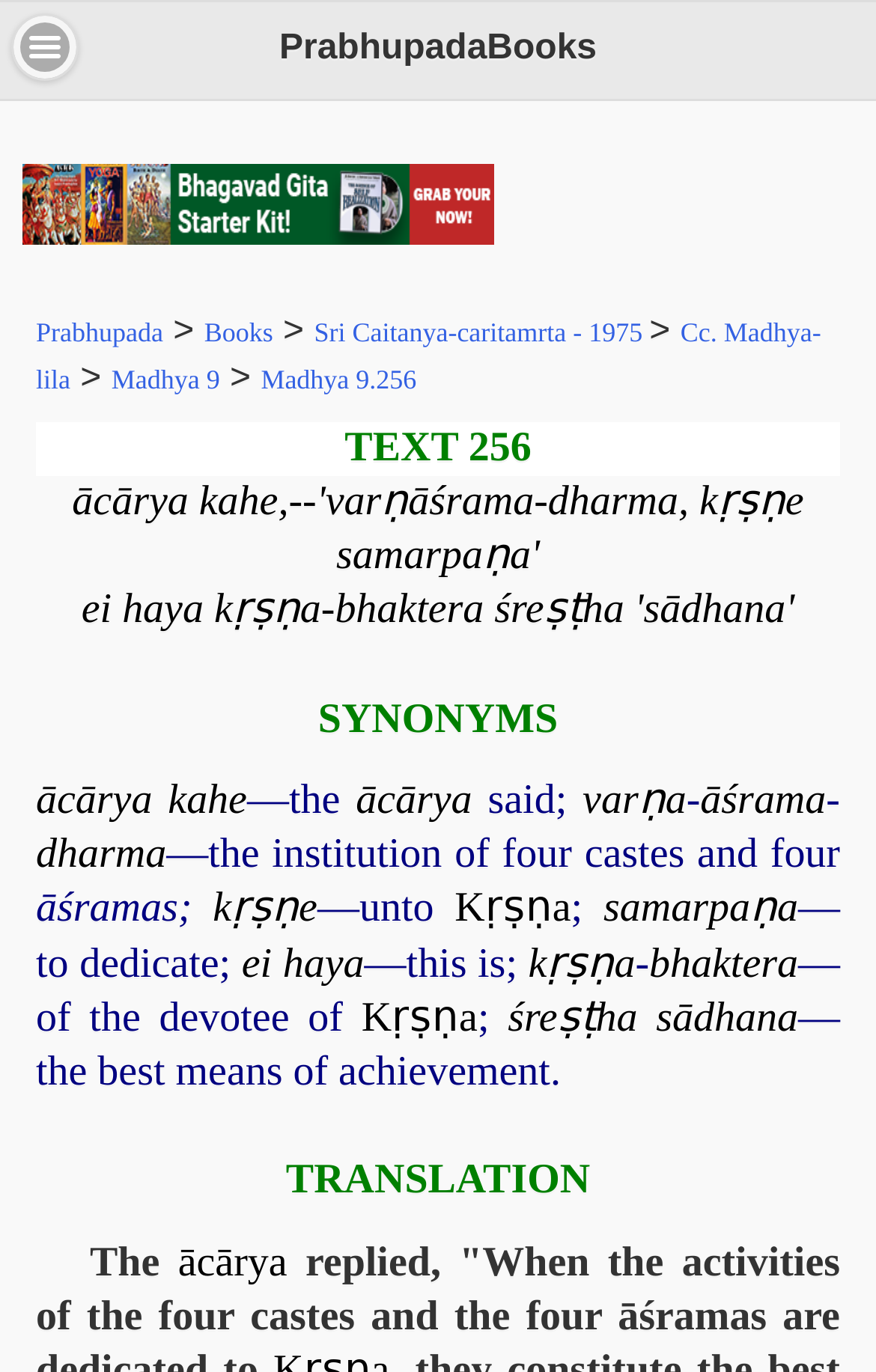Detail the webpage's structure and highlights in your description.

This webpage appears to be a digital version of a spiritual text, specifically the Sri Caitanya-caritamrta, 1975 Edition. At the top of the page, there is a heading "PrabhupadaBooks" and a button labeled "Menu". Below the heading, there is a horizontal navigation menu with links to various sections, including "Prabhupada", "Books", "Sri Caitanya-caritamrta - 1975", "Cc. Madhya-lila", and "Madhya 9". 

The main content of the page is divided into sections, with headings such as "TEXT 256" and "SYNONYMS". The text is presented in a structured format, with links to specific words or phrases, such as "ācārya", "kahe", and "varṇa", which may be related to the spiritual text. There are also static text elements that provide additional context or explanations.

Towards the bottom of the page, there is a section labeled "TRANSLATION", which appears to provide an English translation of the spiritual text. The translation is presented in a paragraph format, with links to specific words or phrases.

There is one image on the page, which is a book cover for "Bhagavad Gita Asitis book with bonus dvd", located near the top of the page.